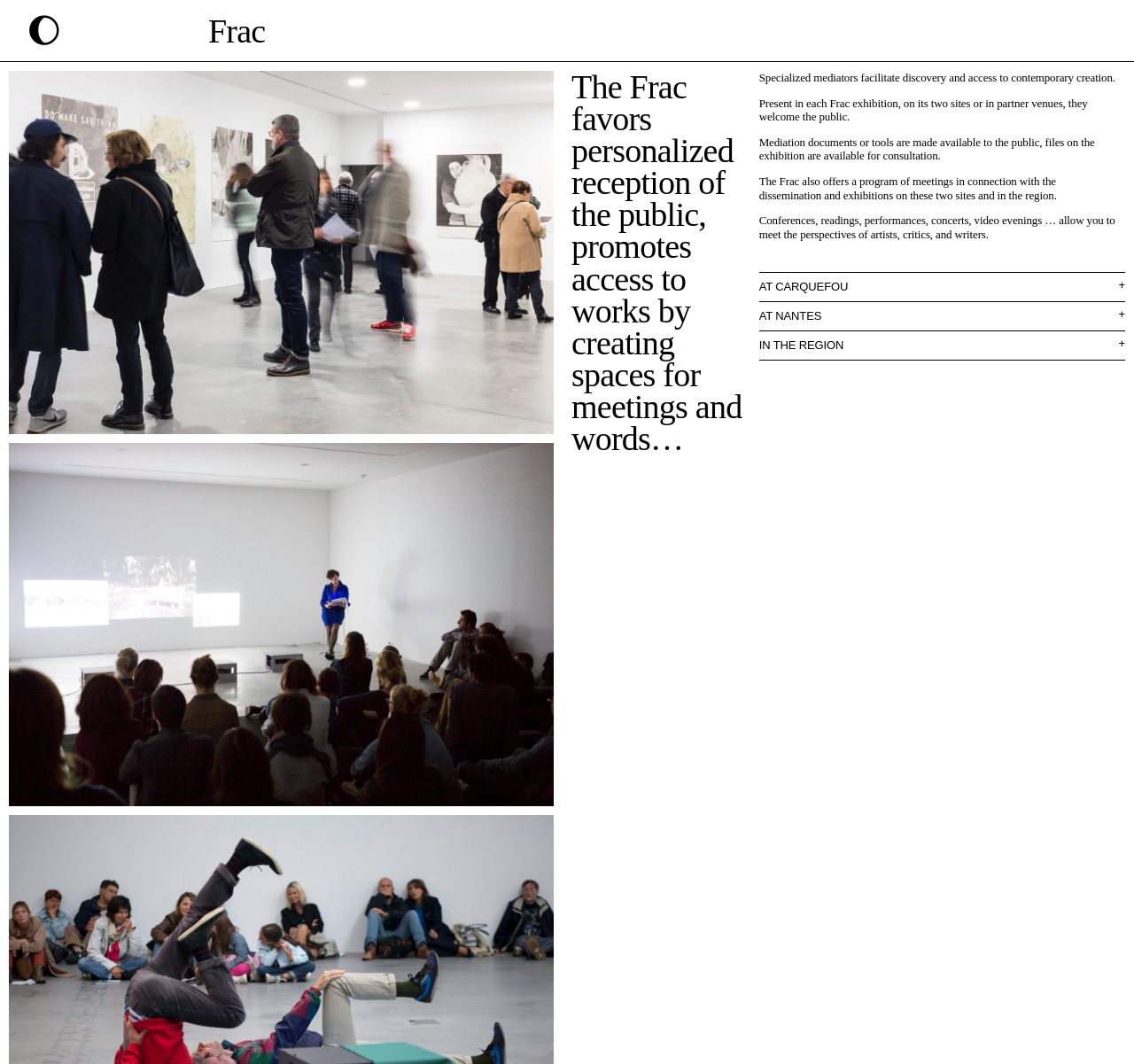Please indicate the bounding box coordinates for the clickable area to complete the following task: "View the Collection". The coordinates should be specified as four float numbers between 0 and 1, i.e., [left, top, right, bottom].

[0.508, 0.055, 0.551, 0.067]